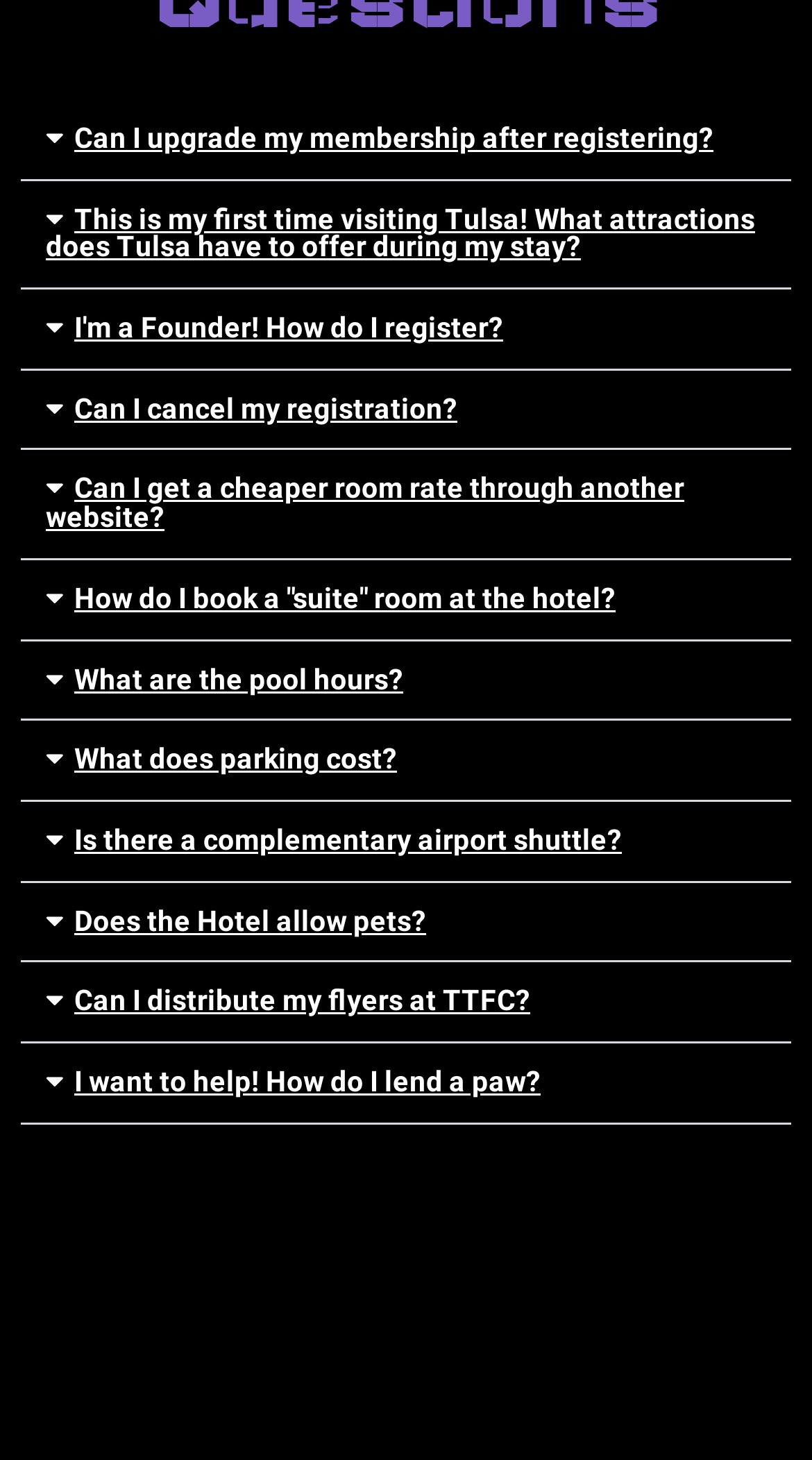Identify the bounding box for the UI element described as: "Does the Hotel allow pets?". The coordinates should be four float numbers between 0 and 1, i.e., [left, top, right, bottom].

[0.026, 0.604, 0.974, 0.659]